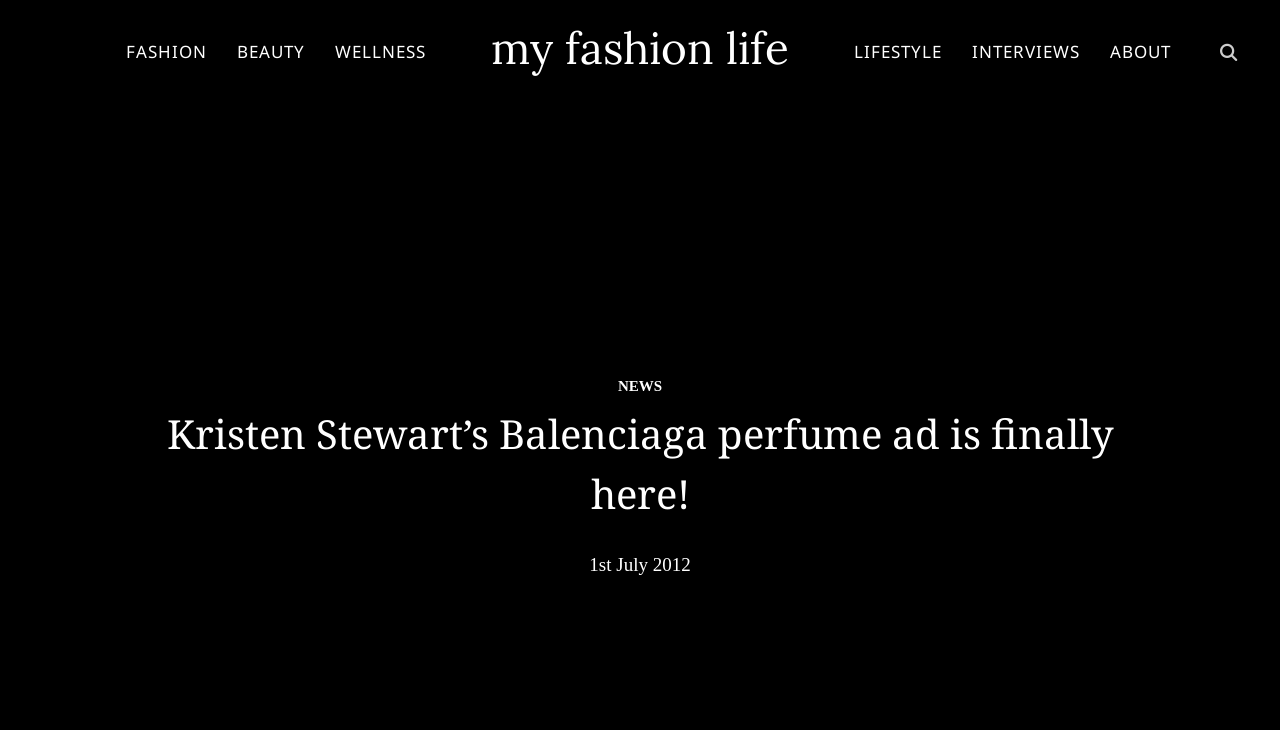Specify the bounding box coordinates of the region I need to click to perform the following instruction: "Read the article title". The coordinates must be four float numbers in the range of 0 to 1, i.e., [left, top, right, bottom].

[0.129, 0.553, 0.871, 0.718]